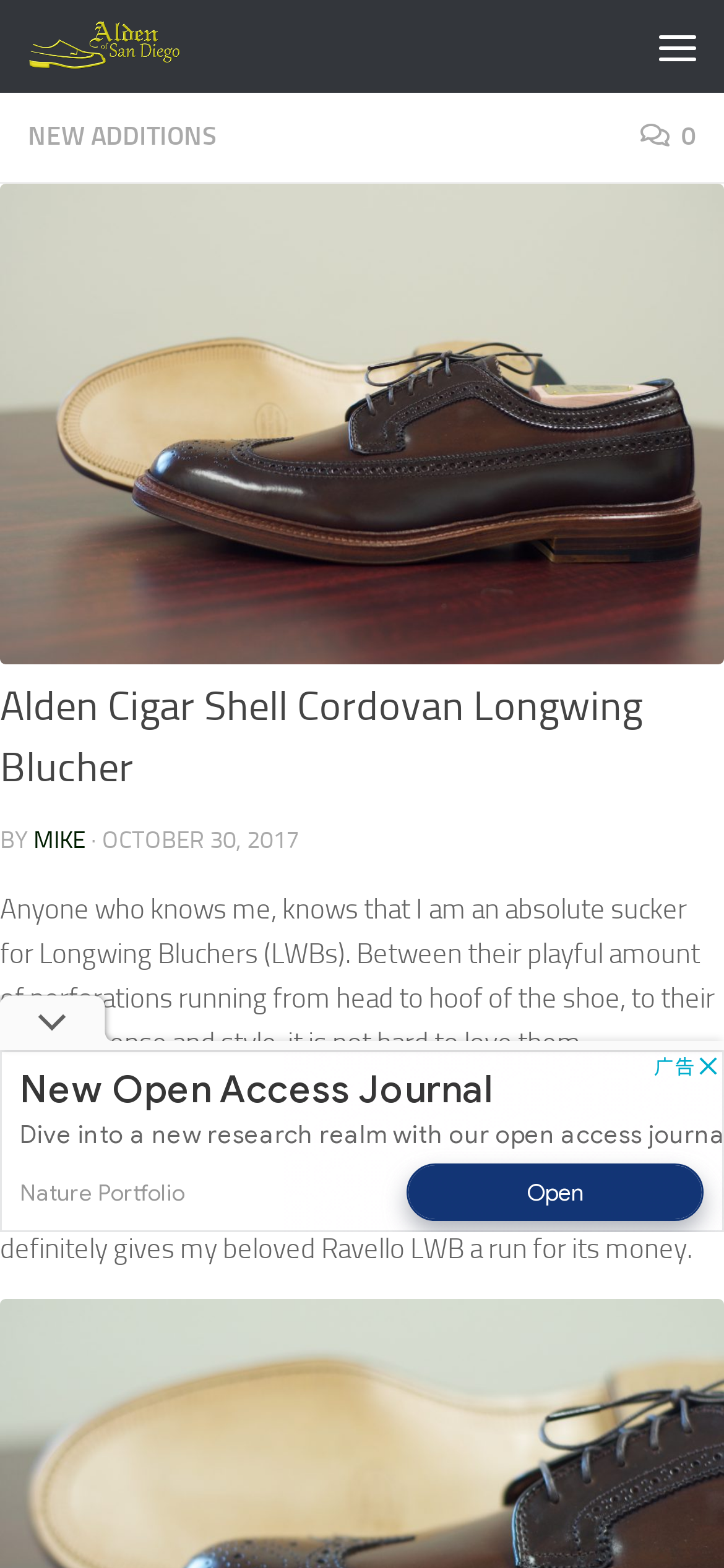Please answer the following question using a single word or phrase: 
What is the material of the shoe?

Cigar Shell Cordovan